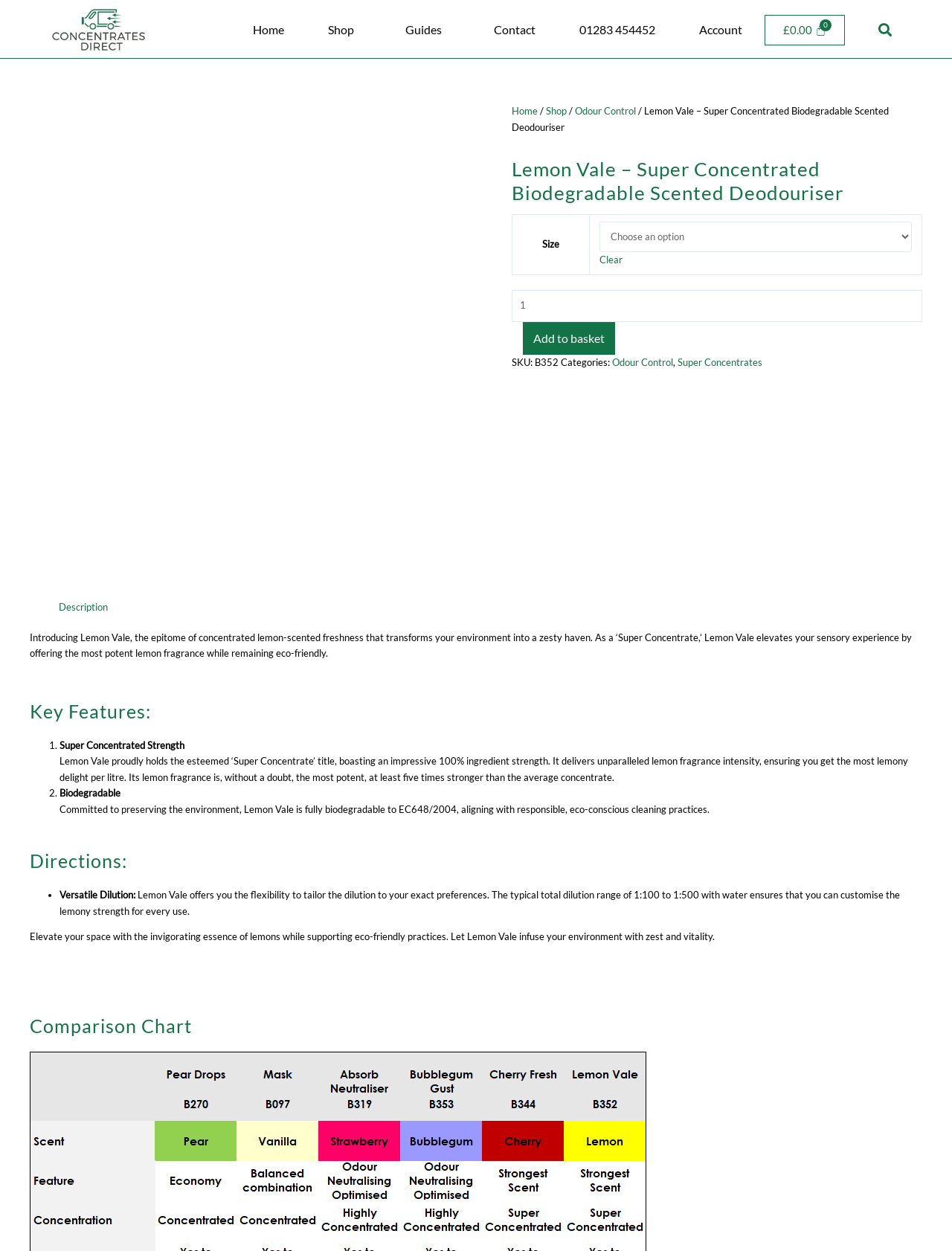Determine the bounding box coordinates of the target area to click to execute the following instruction: "Add to basket."

[0.549, 0.257, 0.646, 0.283]